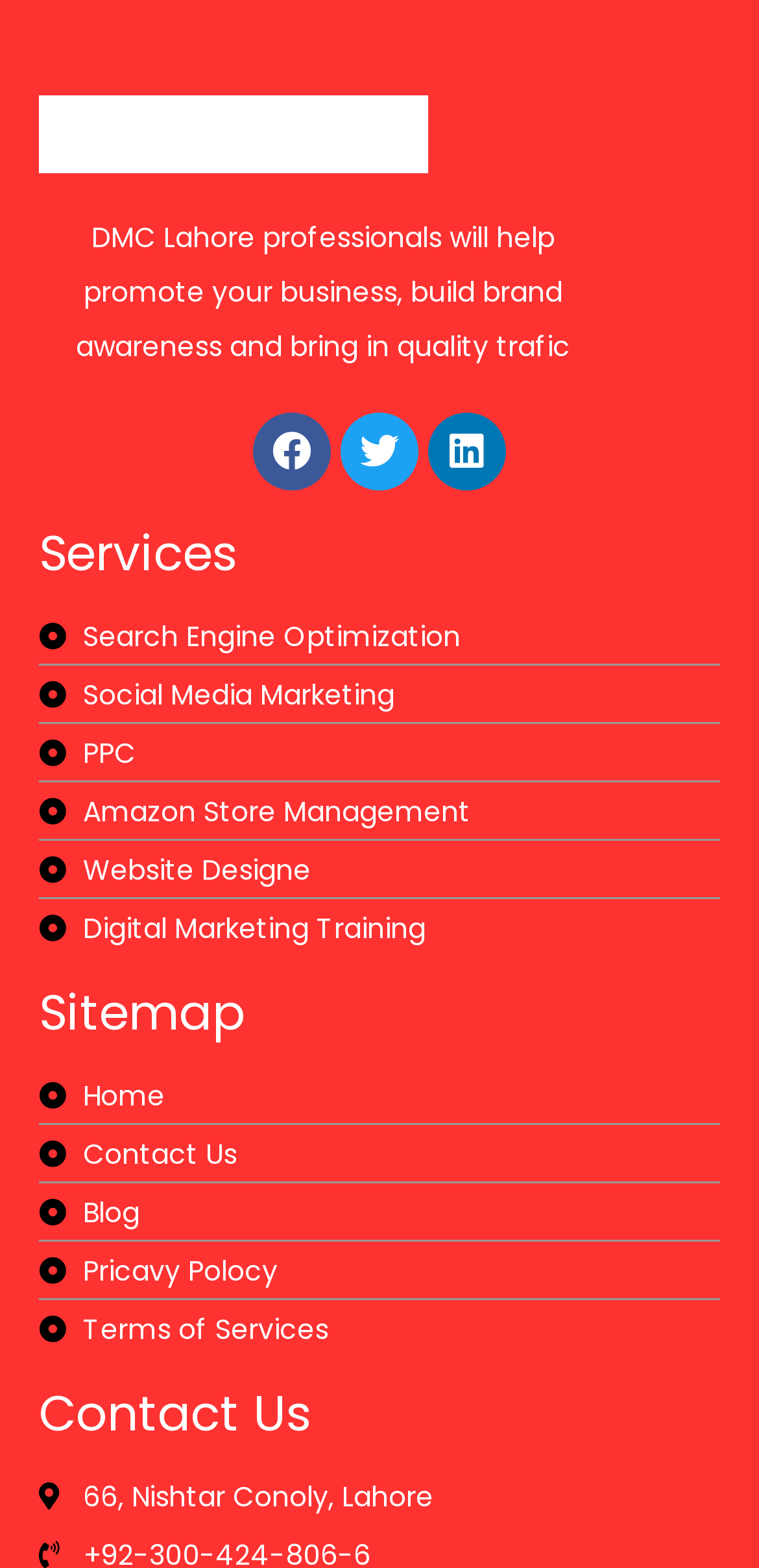Please determine the bounding box coordinates of the clickable area required to carry out the following instruction: "Check the Sitemap". The coordinates must be four float numbers between 0 and 1, represented as [left, top, right, bottom].

[0.051, 0.63, 0.949, 0.661]